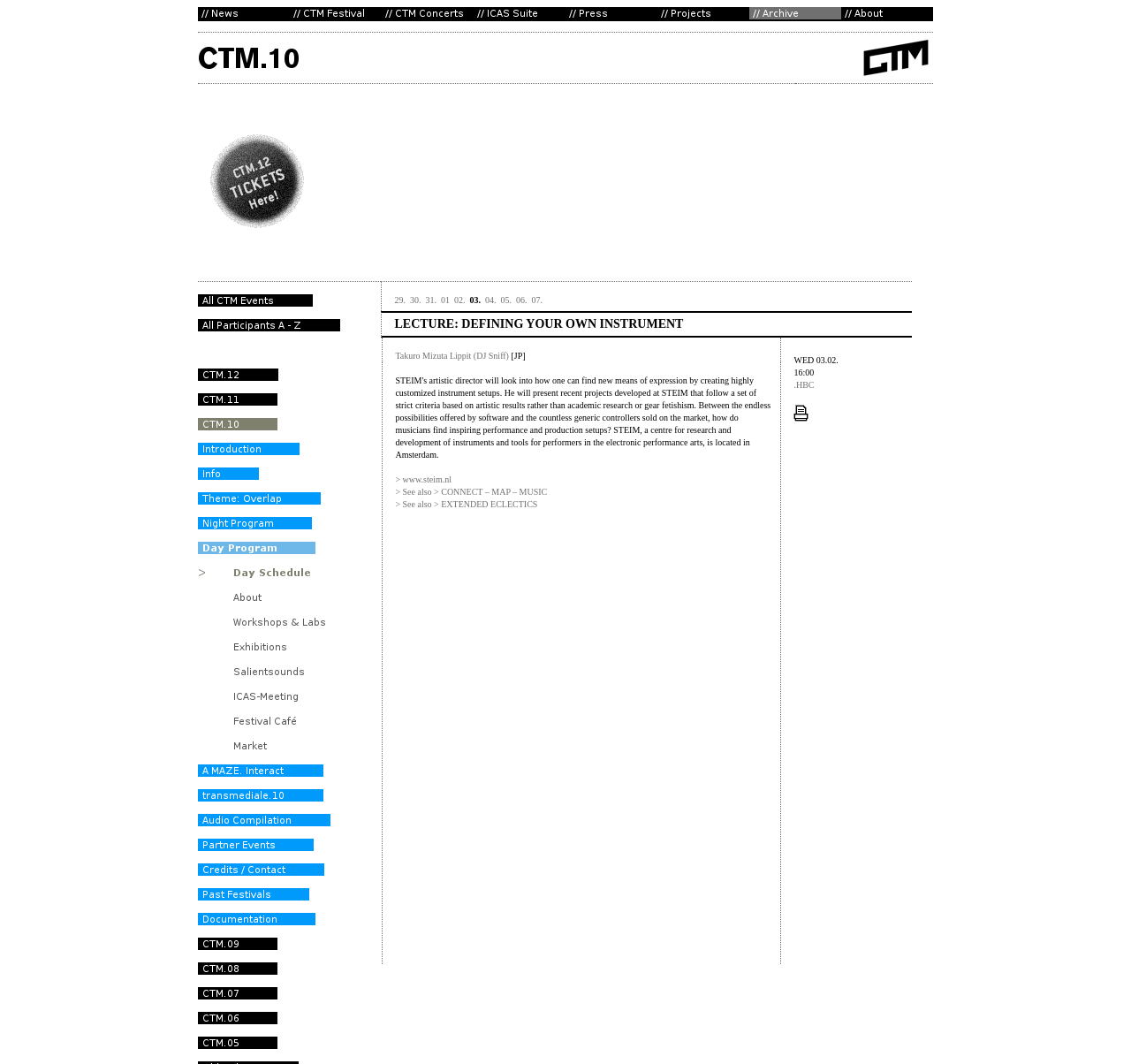Pinpoint the bounding box coordinates for the area that should be clicked to perform the following instruction: "Read about the lecture by Takuro Mizuta Lippit (DJ Sniff)".

[0.35, 0.33, 0.45, 0.339]